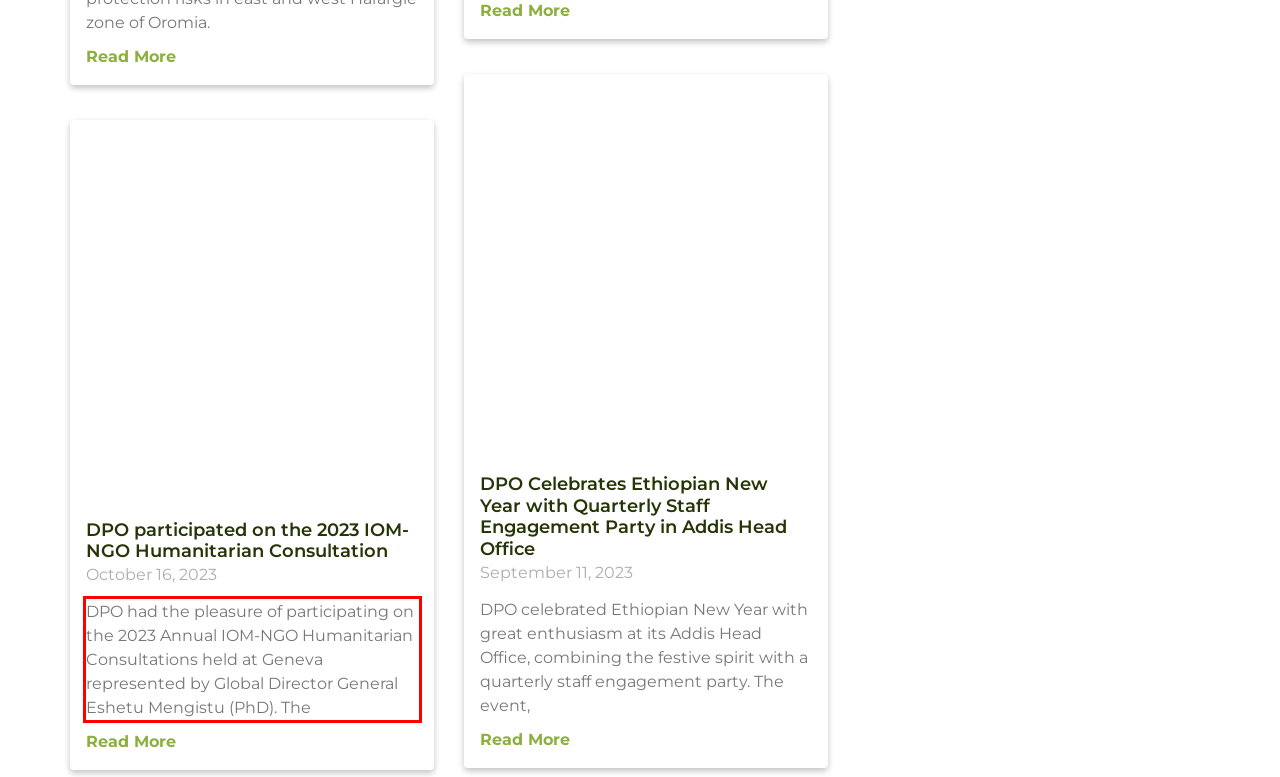Identify the text inside the red bounding box on the provided webpage screenshot by performing OCR.

DPO had the pleasure of participating on the 2023 Annual IOM-NGO Humanitarian Consultations held at Geneva represented by Global Director General Eshetu Mengistu (PhD). The